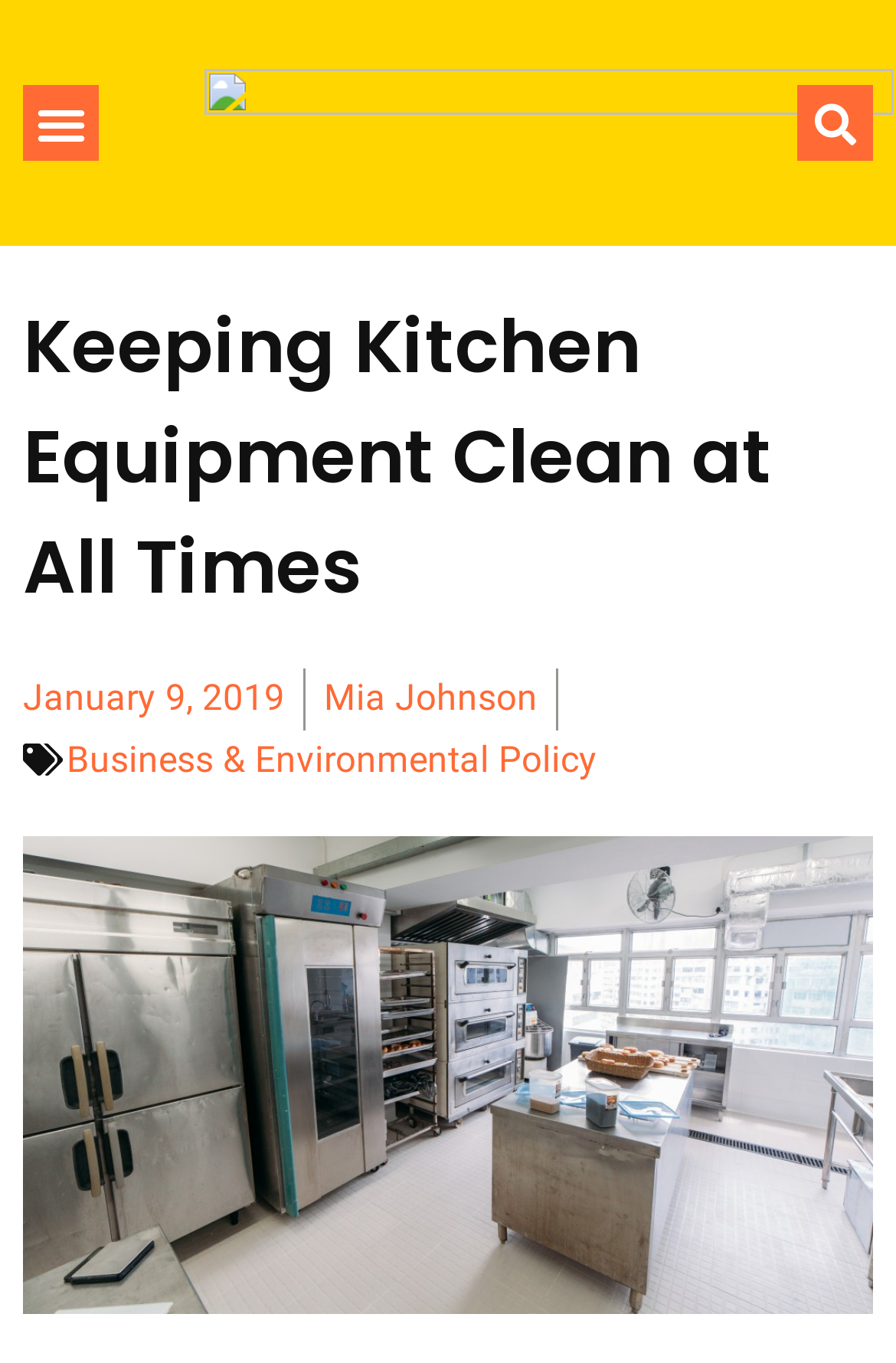Who is the author of the article?
Respond to the question with a well-detailed and thorough answer.

I found the author's name by looking at the link element with the text 'Mia Johnson' which is located next to the date of the article.